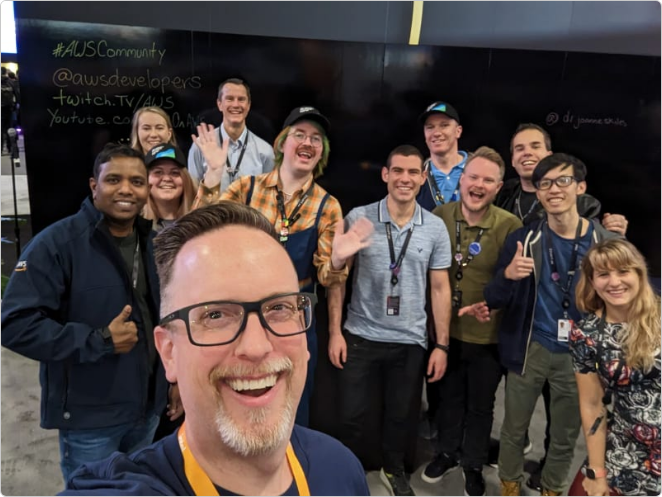Describe all significant details and elements found in the image.

The image captures a joyful group photo taken at the reInvent 2022 event, featuring Jason Dunn and several speakers from the Dev Chats. In the foreground, Jason Dunn smiles broadly while taking a selfie, showcasing his enthusiasm. Behind him, a diverse group of individuals stands, waving and posing, contributing to the lively atmosphere. The backdrop includes a blackboard with the hashtags #AWSCommunity and details about AWS Developers, highlighting the community engagement at the event. Everyone in the photo radiates excitement, reflecting the collaborative spirit of the AWS Community Builders program.